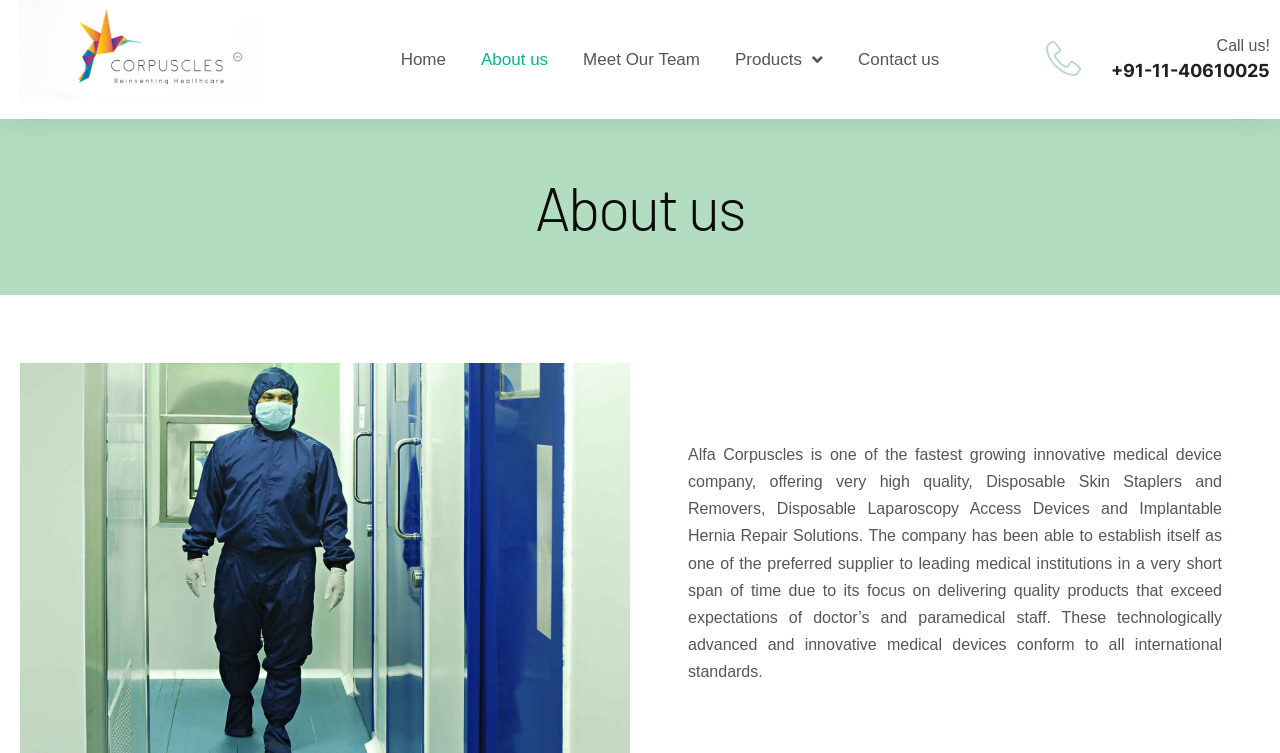Is the 'Products' menu expanded?
Please craft a detailed and exhaustive response to the question.

The 'Products' link has a 'hasPopup' attribute and an 'expanded' attribute set to 'False', indicating that the menu is not expanded.